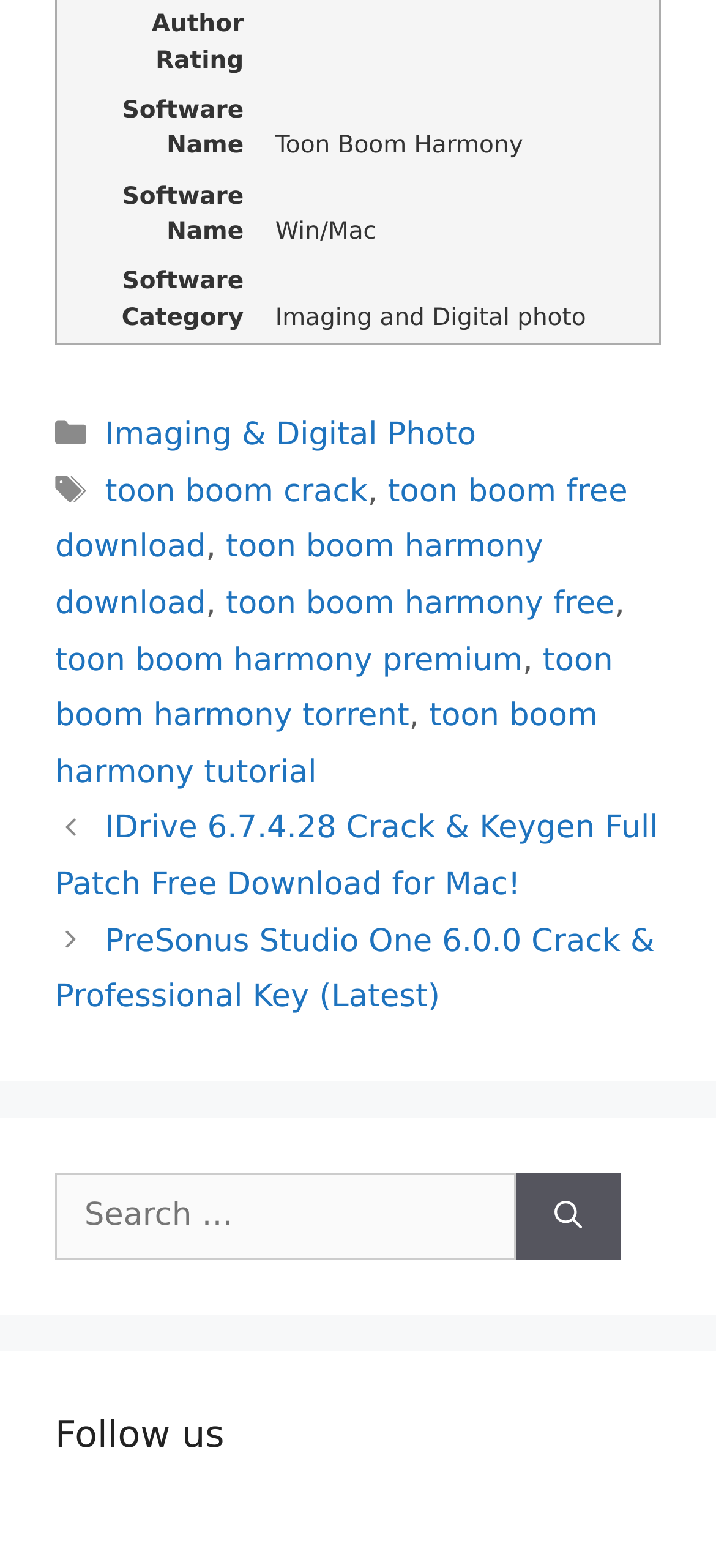Please give a one-word or short phrase response to the following question: 
What is the software name?

Toon Boom Harmony